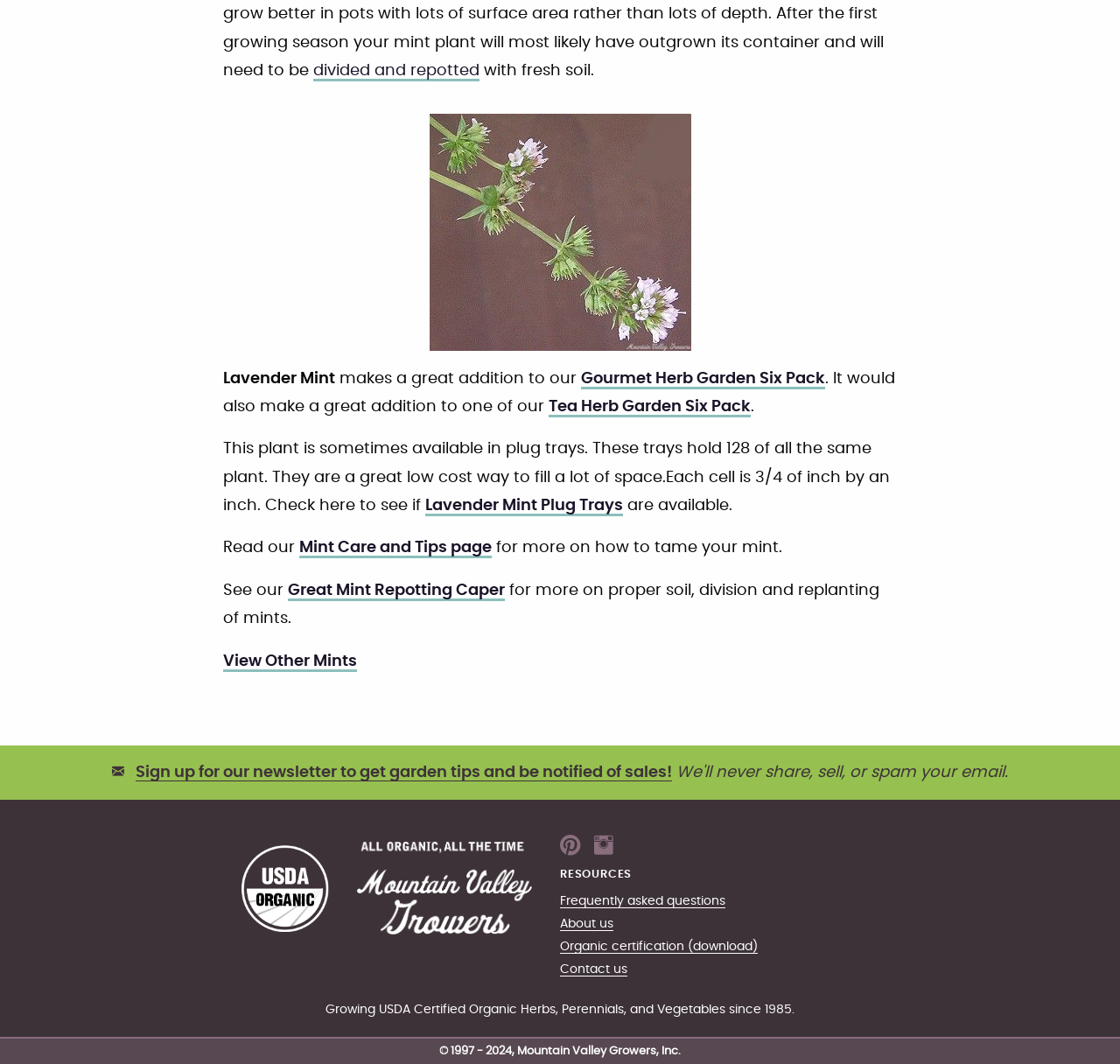Please specify the bounding box coordinates for the clickable region that will help you carry out the instruction: "Read about the great mint repotting caper".

[0.257, 0.548, 0.451, 0.565]